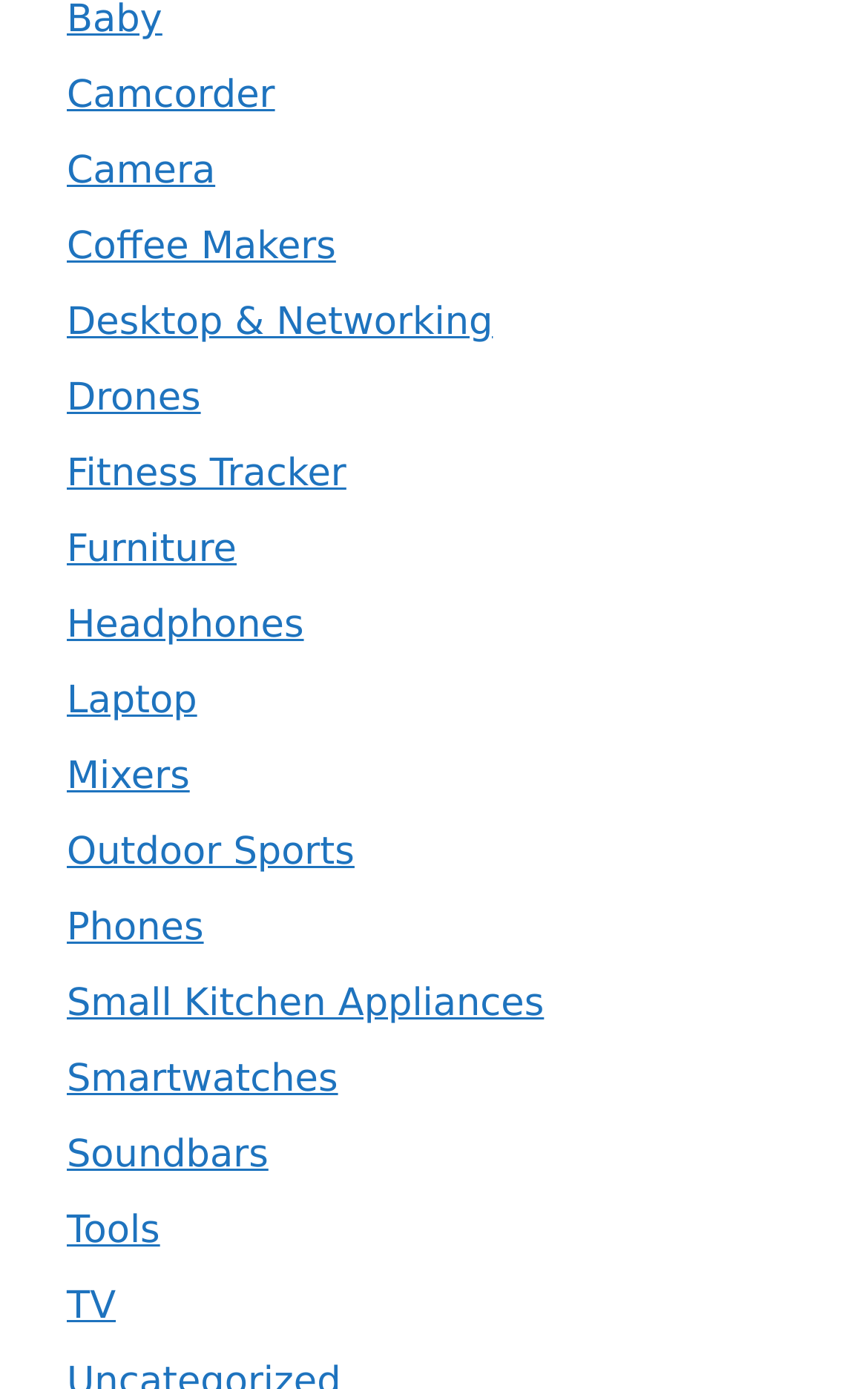Find the bounding box coordinates for the area that should be clicked to accomplish the instruction: "Read news about 2023 polls".

None